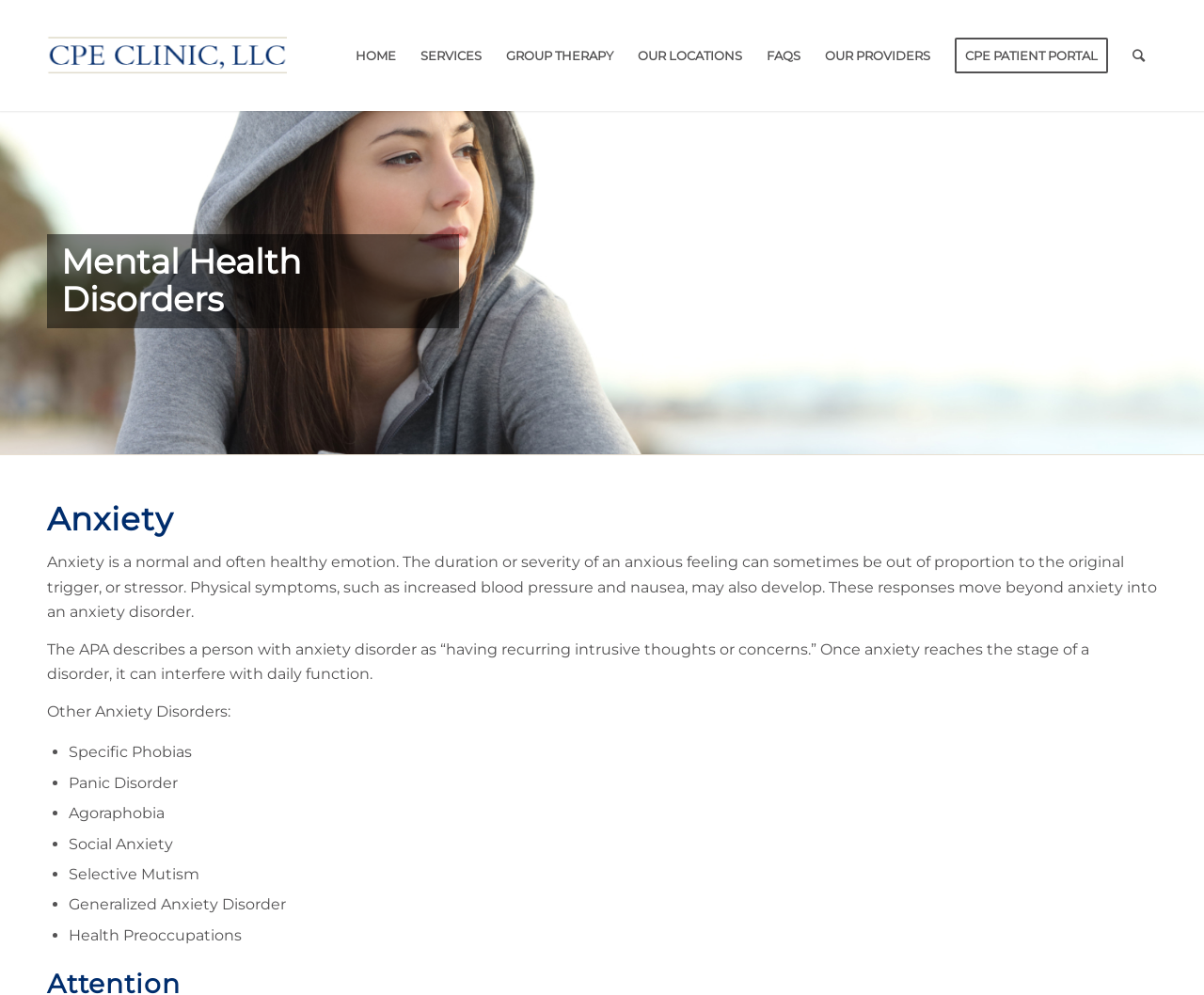Offer a detailed account of what is visible on the webpage.

The webpage is about Mental Health Disorders, specifically focusing on anxiety disorders. At the top, there is a logo of CPE Clinic, LLC, accompanied by a link to the clinic's homepage. Next to the logo, there is a navigation menu with links to various sections, including HOME, SERVICES, GROUP THERAPY, OUR LOCATIONS, FAQS, OUR PROVIDERS, and CPE PATIENT PORTAL.

Below the navigation menu, there is a large background image that spans the entire width of the page. On top of this image, there is a heading that reads "Mental Health Disorders". 

Further down, there is a section dedicated to anxiety, with a heading that reads "Anxiety". This section provides a detailed description of anxiety, explaining that it is a normal and often healthy emotion, but can sometimes be out of proportion to the original trigger or stressor, leading to physical symptoms and anxiety disorders. 

The section also quotes the American Psychological Association (APA), describing a person with anxiety disorder as having recurring intrusive thoughts or concerns. Additionally, it explains that anxiety disorders can interfere with daily function.

Below this description, there is a list of other anxiety disorders, including Specific Phobias, Panic Disorder, Agoraphobia, Social Anxiety, Selective Mutism, Generalized Anxiety Disorder, and Health Preoccupations. Each item in the list is marked with a bullet point.